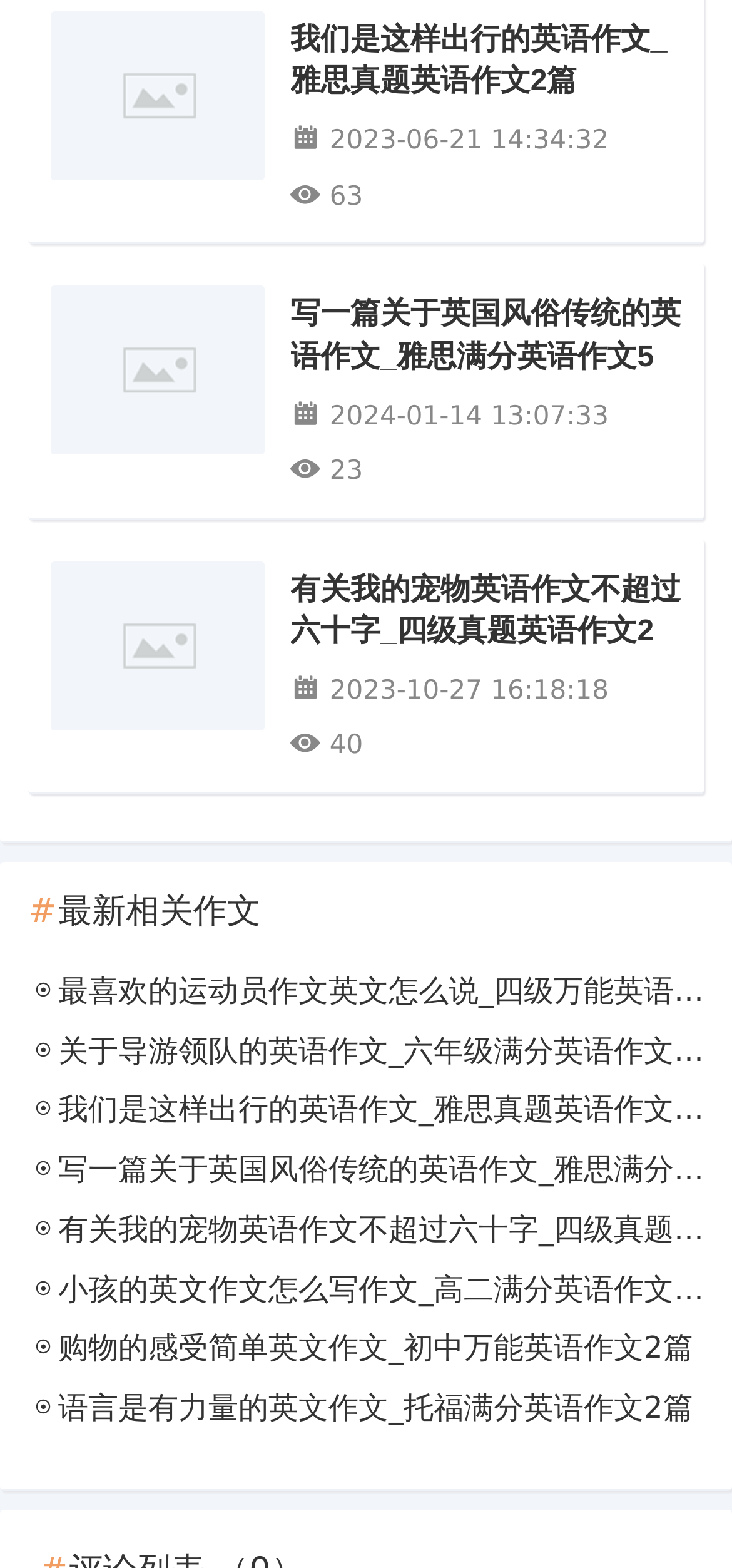How many articles are on this webpage?
Please provide a single word or phrase as your answer based on the image.

3